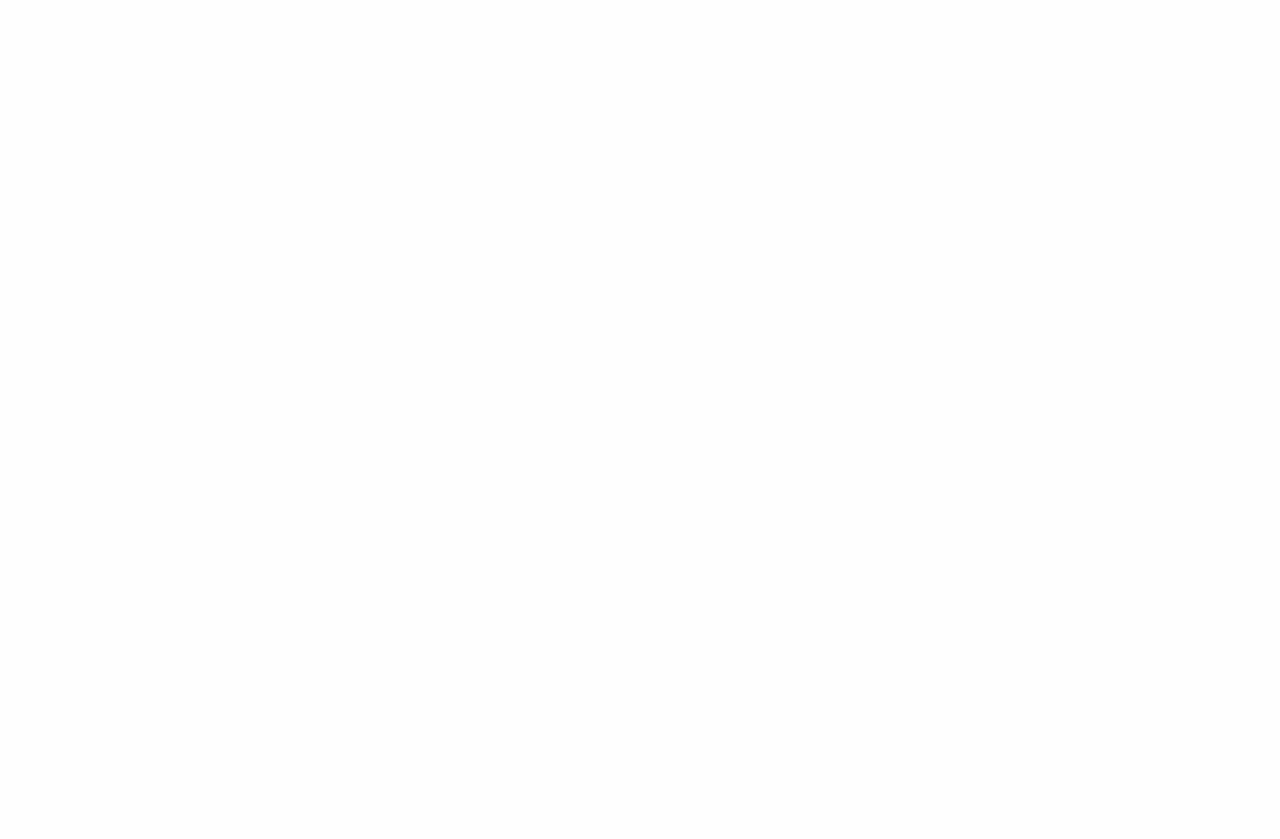How many items are in the Cannabis Retail category?
Using the visual information, respond with a single word or phrase.

399 items